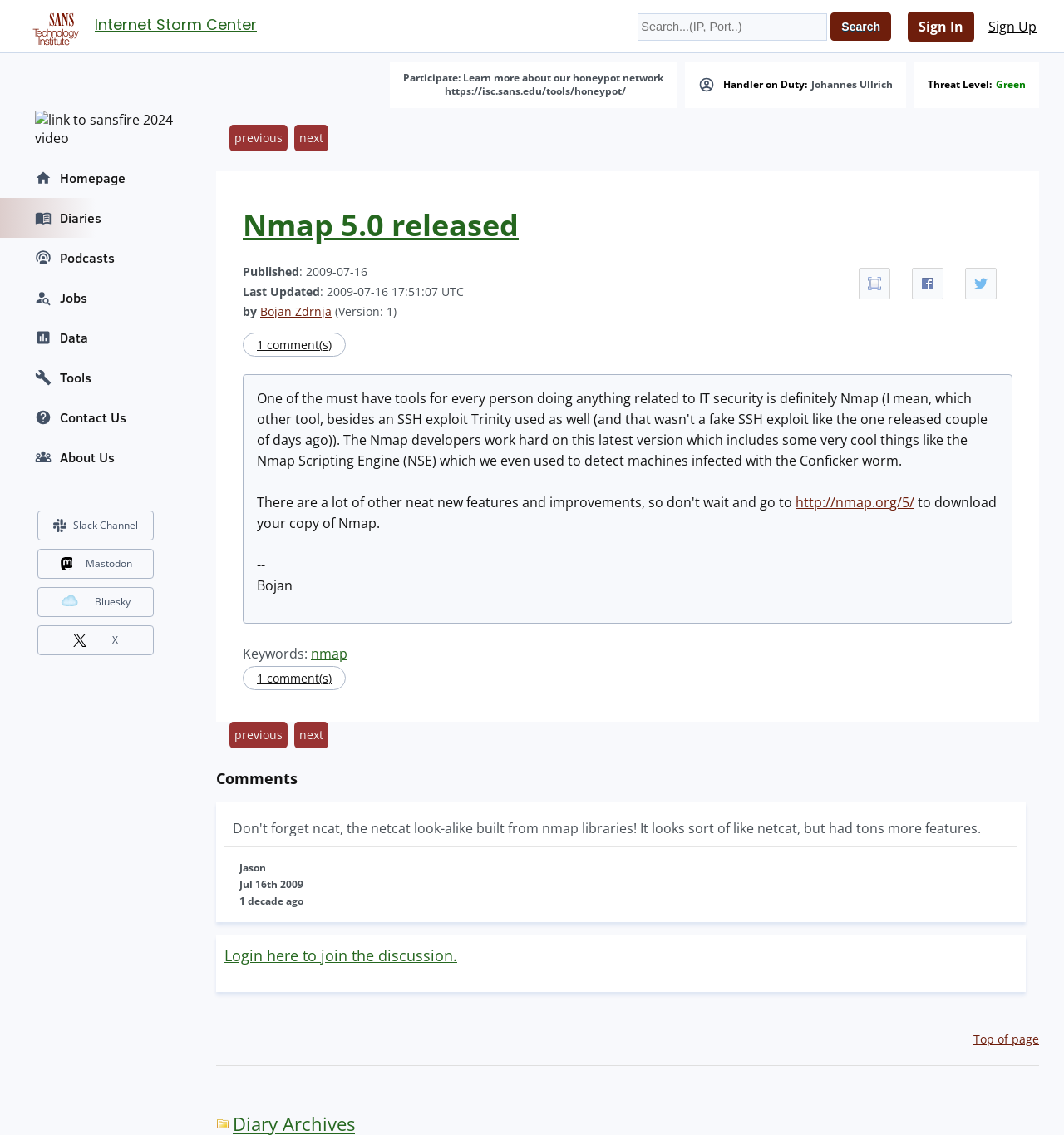Locate the bounding box coordinates of the area that needs to be clicked to fulfill the following instruction: "Search for something". The coordinates should be in the format of four float numbers between 0 and 1, namely [left, top, right, bottom].

[0.599, 0.011, 0.778, 0.036]